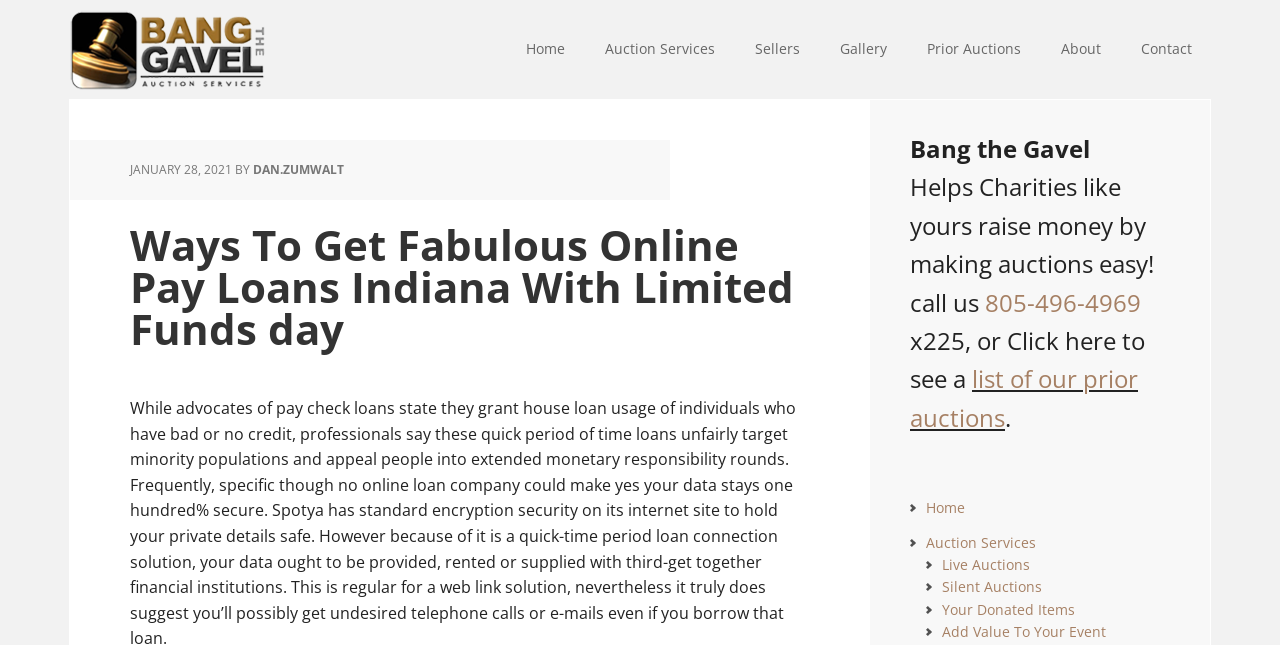Determine the bounding box coordinates of the clickable area required to perform the following instruction: "Browse SuperCollider". The coordinates should be represented as four float numbers between 0 and 1: [left, top, right, bottom].

None